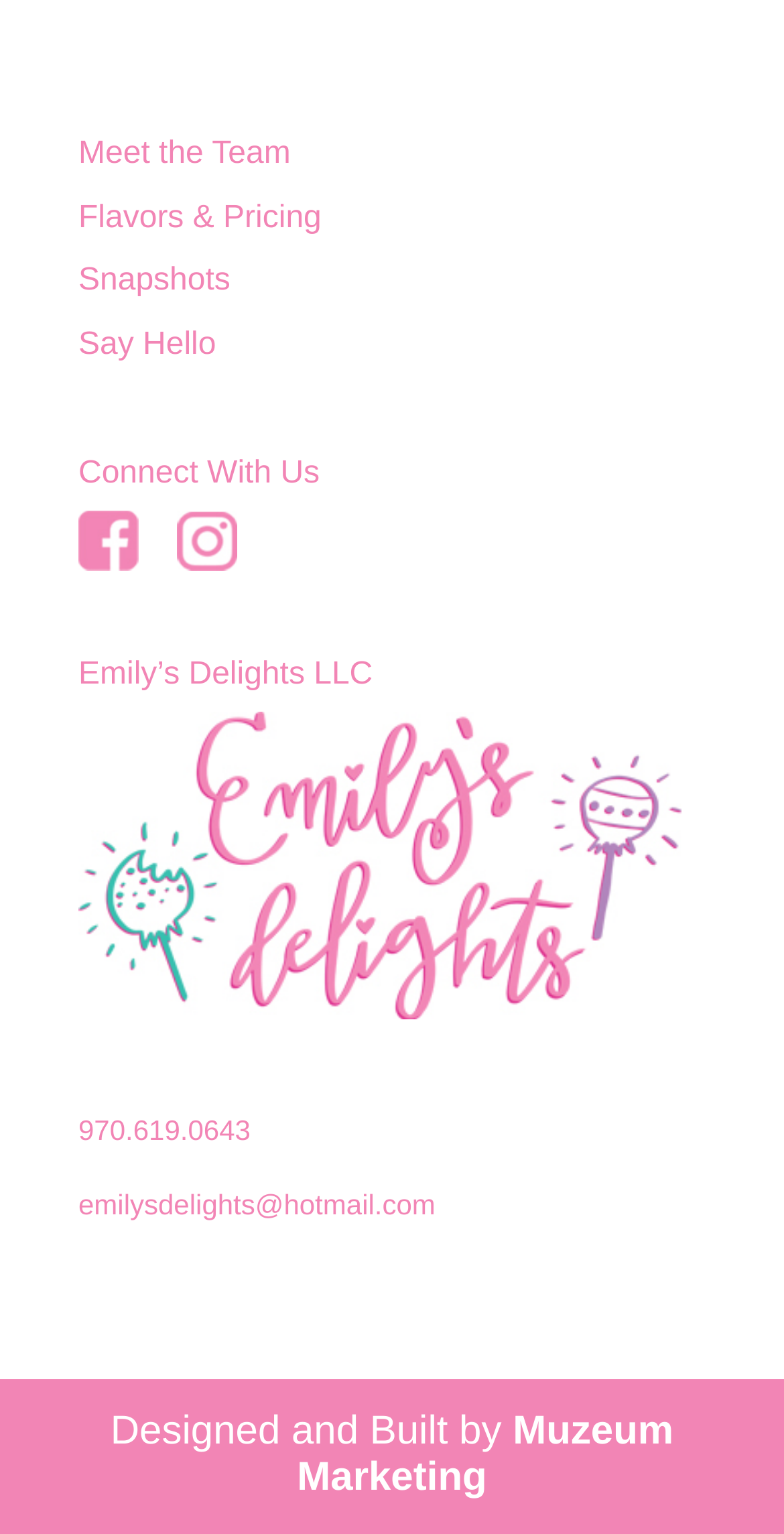Please provide a one-word or short phrase answer to the question:
Who designed the website?

Muzeum Marketing